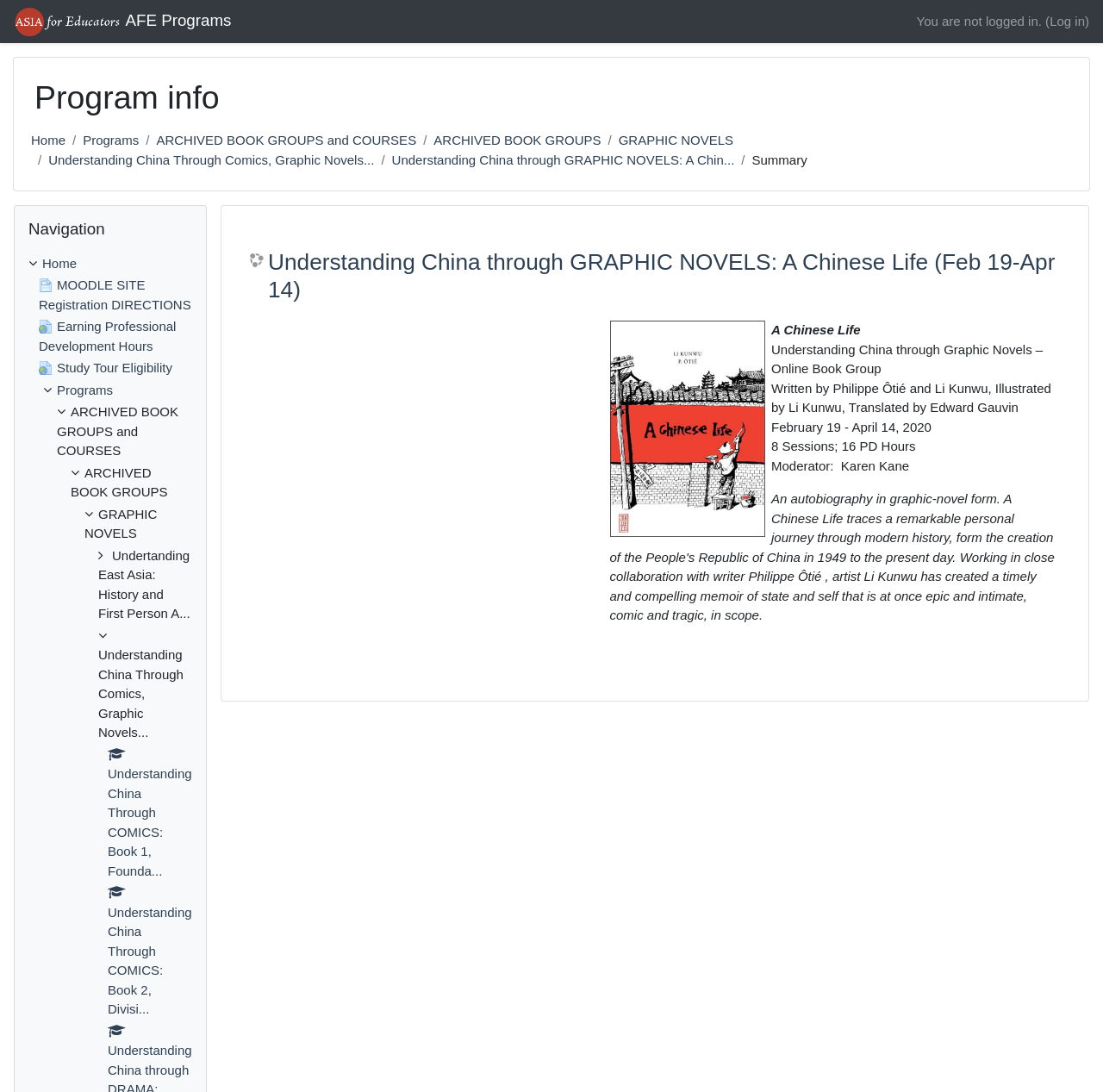How many sessions are in the program?
Look at the image and answer with only one word or phrase.

8